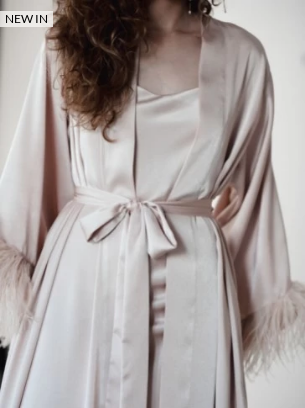Generate an in-depth description of the image you see.

The image features the luxurious **Arianna Florence Feather Sleeve Satin Bridal Robe** in a beautiful coffee color. This elegant robe is designed with long, flowing sleeves adorned with soft feathers, adding a touch of whimsy to its sophisticated satin finish. The robe is cinched at the waist with a coordinating belt, enhancing its flattering silhouette. The model's hair is styled in loose curls, complementing the robe's delicate aesthetic. A "NEW IN" tag overlays the top left corner, signifying its recent addition to the collection, perfect for brides looking for chic and stylish bridal attire. The overall look embodies a blend of modern elegance and timeless charm, suitable for both special occasions and cozy evenings.